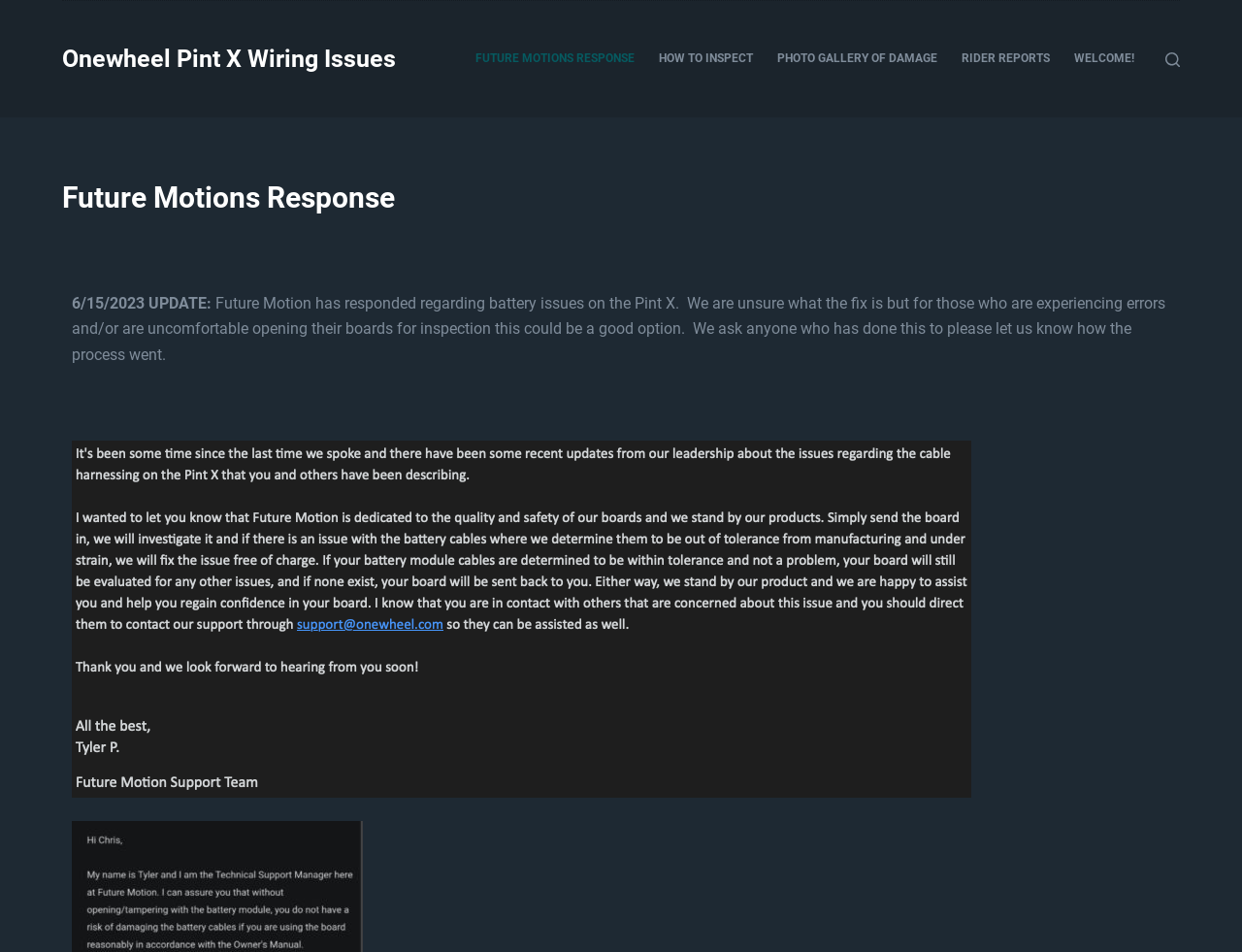What is the date mentioned in the update?
Please ensure your answer to the question is detailed and covers all necessary aspects.

The date '6/15/2023' is mentioned in the update as the date when Future Motion responded regarding battery issues on the Pint X.